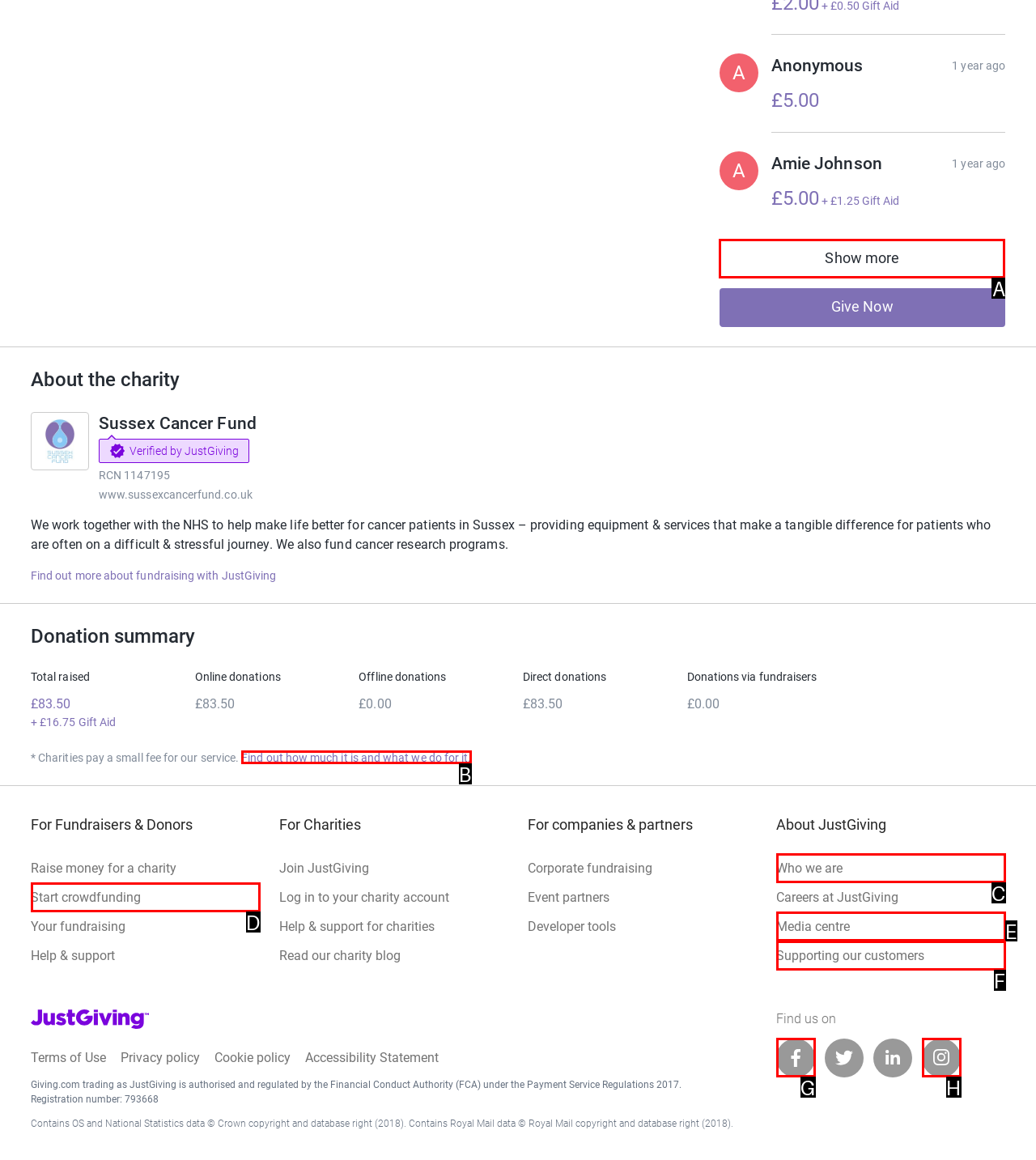Determine which HTML element should be clicked to carry out the following task: Show more supporters Respond with the letter of the appropriate option.

A